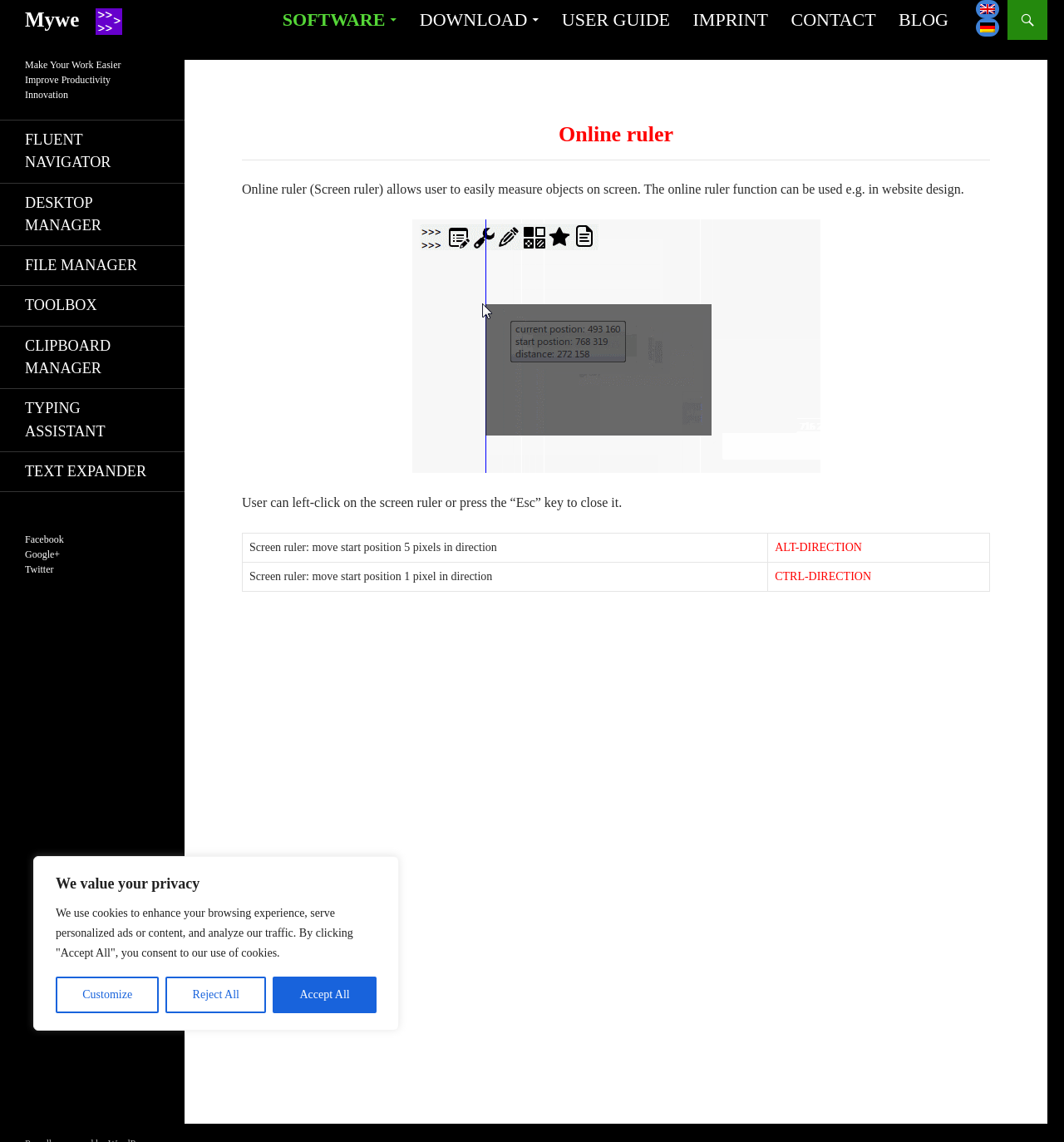Describe the entire webpage, focusing on both content and design.

This webpage is an online ruler tool that allows users to easily measure objects on their screen. At the top left corner, there is a heading "Mywe" with a link and an image next to it. Below this, there are several links to different languages, including English and Deutsch.

On the top right corner, there are links to various software-related pages, including "SOFTWARE", "DOWNLOAD", "USER GUIDE", "IMPRINT", "CONTACT", and "BLOG". 

The main content of the page is an article that explains the online ruler tool. It has a heading "Online ruler" and a separator line below it. The article describes the tool's functionality, stating that it allows users to measure objects on their screen and can be used in website design. There is also a link to "ruler" with an image of a ruler next to it.

Below this, there is a table with two rows, each containing two grid cells. The table appears to provide instructions on how to use the screen ruler, with options to move the start position 5 pixels or 1 pixel in a direction.

On the left side of the page, there are several links to other tools and software, including "FLUENT NAVIGATOR", "DESKTOP MANAGER", "FILE MANAGER", "TOOLBOX", "CLIPBOARD MANAGER", "TYPING ASSISTANT", and "TEXT EXPANDER". 

At the bottom left corner, there is a section with links to social media platforms, including Facebook, Google+, and Twitter. 

Finally, at the bottom of the page, there is a cookie consent notification with buttons to "Customize", "Reject All", and "Accept All".